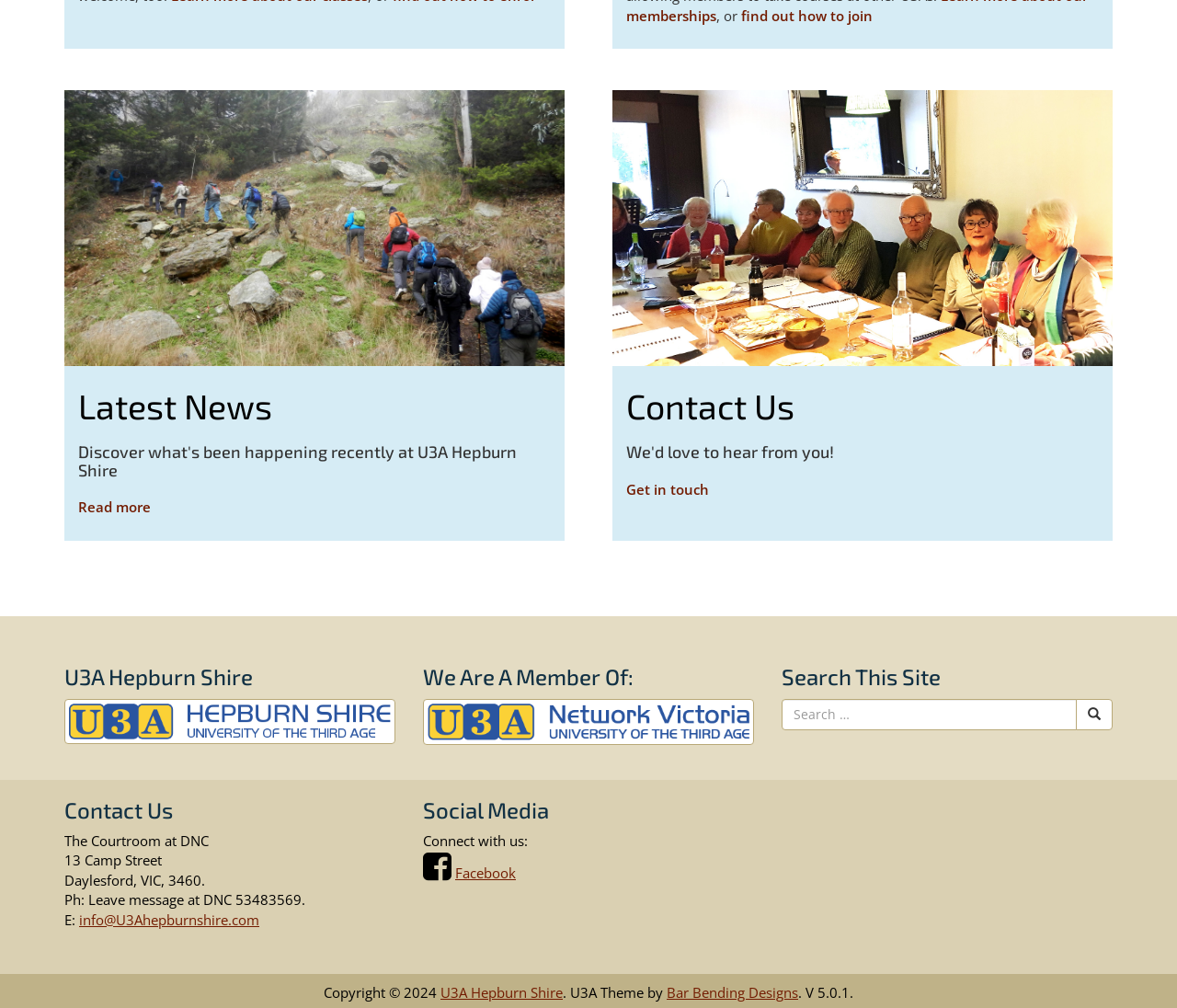Provide a brief response in the form of a single word or phrase:
What social media platform is mentioned?

Facebook